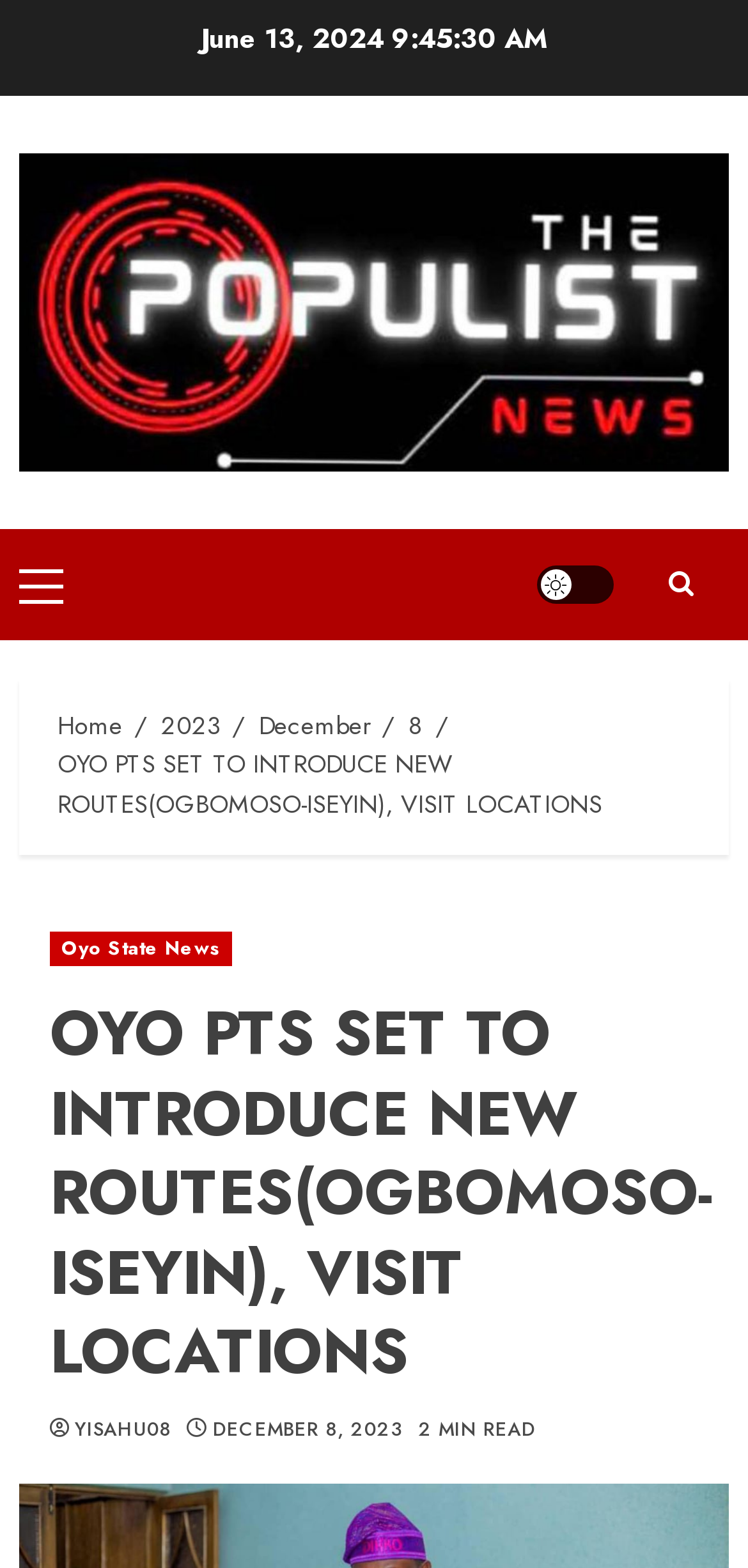What is the date of the news article?
From the screenshot, supply a one-word or short-phrase answer.

June 13, 2024